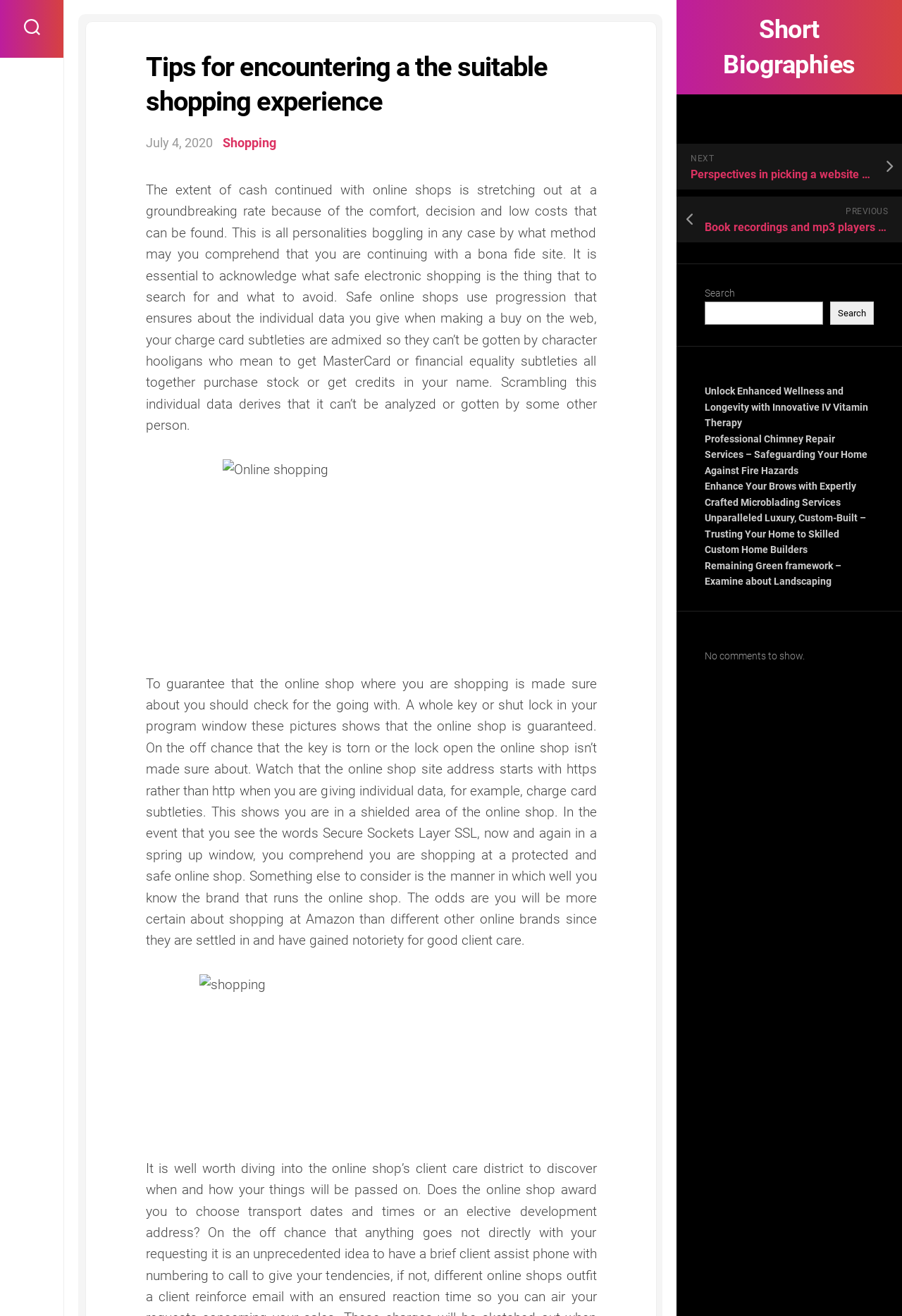Answer this question using a single word or a brief phrase:
What is the purpose of the image 'Online shopping'?

Illustrates online shopping